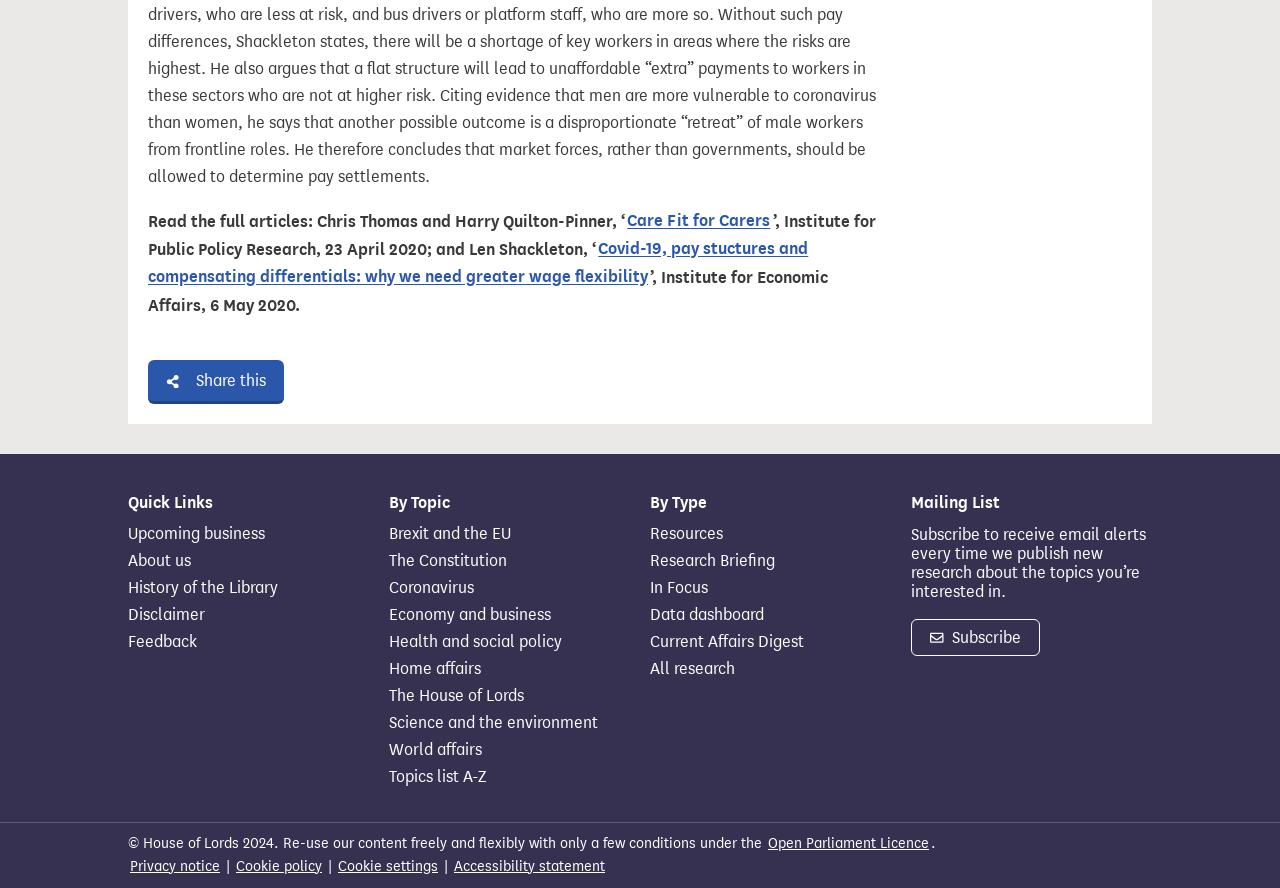Utilize the information from the image to answer the question in detail:
What is the title of the first article?

The first article is mentioned in the text 'Read the full articles: Chris Thomas and Harry Quilton-Pinner, ‘Care Fit for Carers’, Institute for Public Policy Research, 23 April 2020; ...'. The title of the first article is 'Care Fit for Carers'.